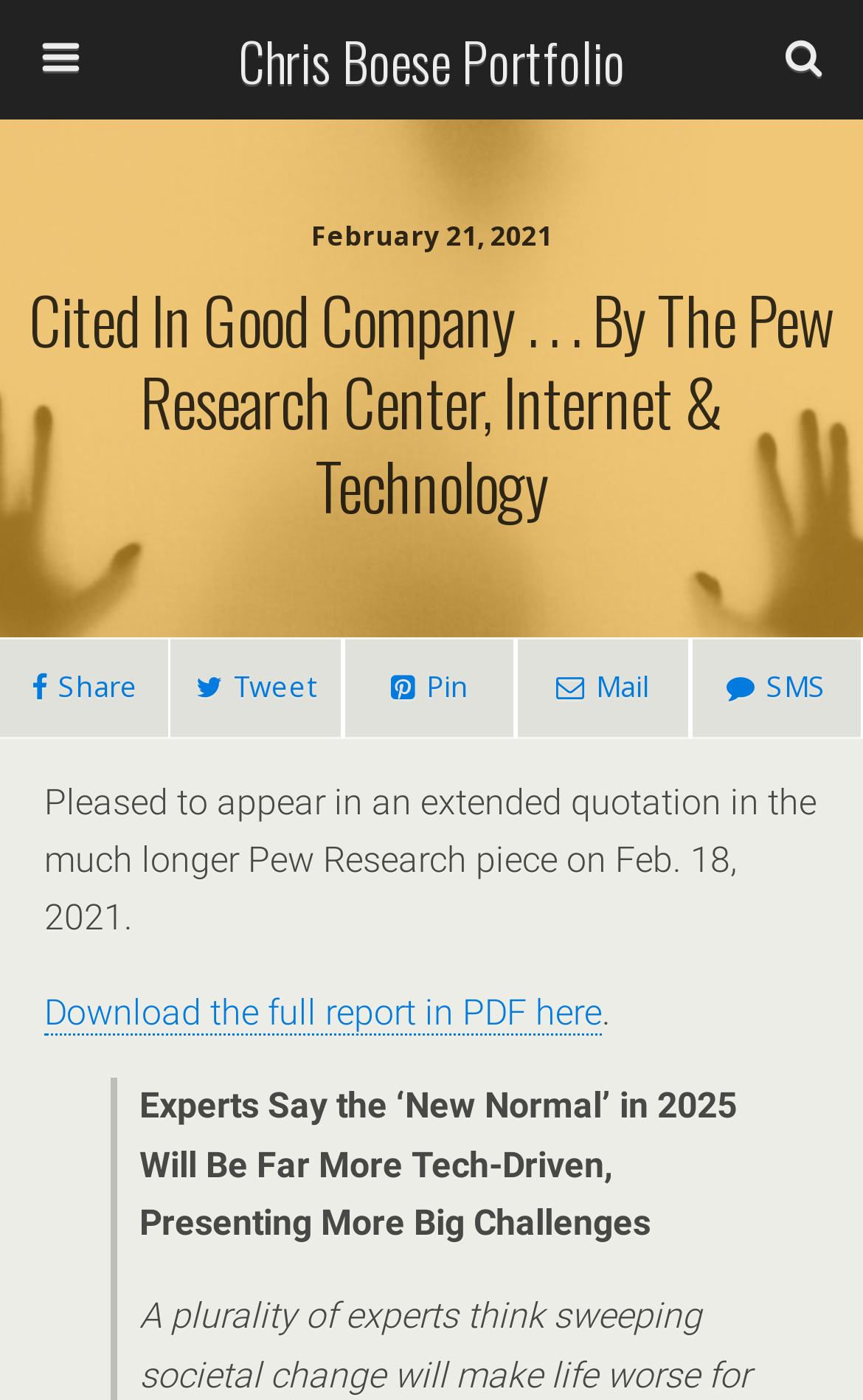What is the date mentioned in the webpage?
Please respond to the question with a detailed and well-explained answer.

I found the date 'February 21, 2021' in the StaticText element with bounding box coordinates [0.36, 0.155, 0.64, 0.182].